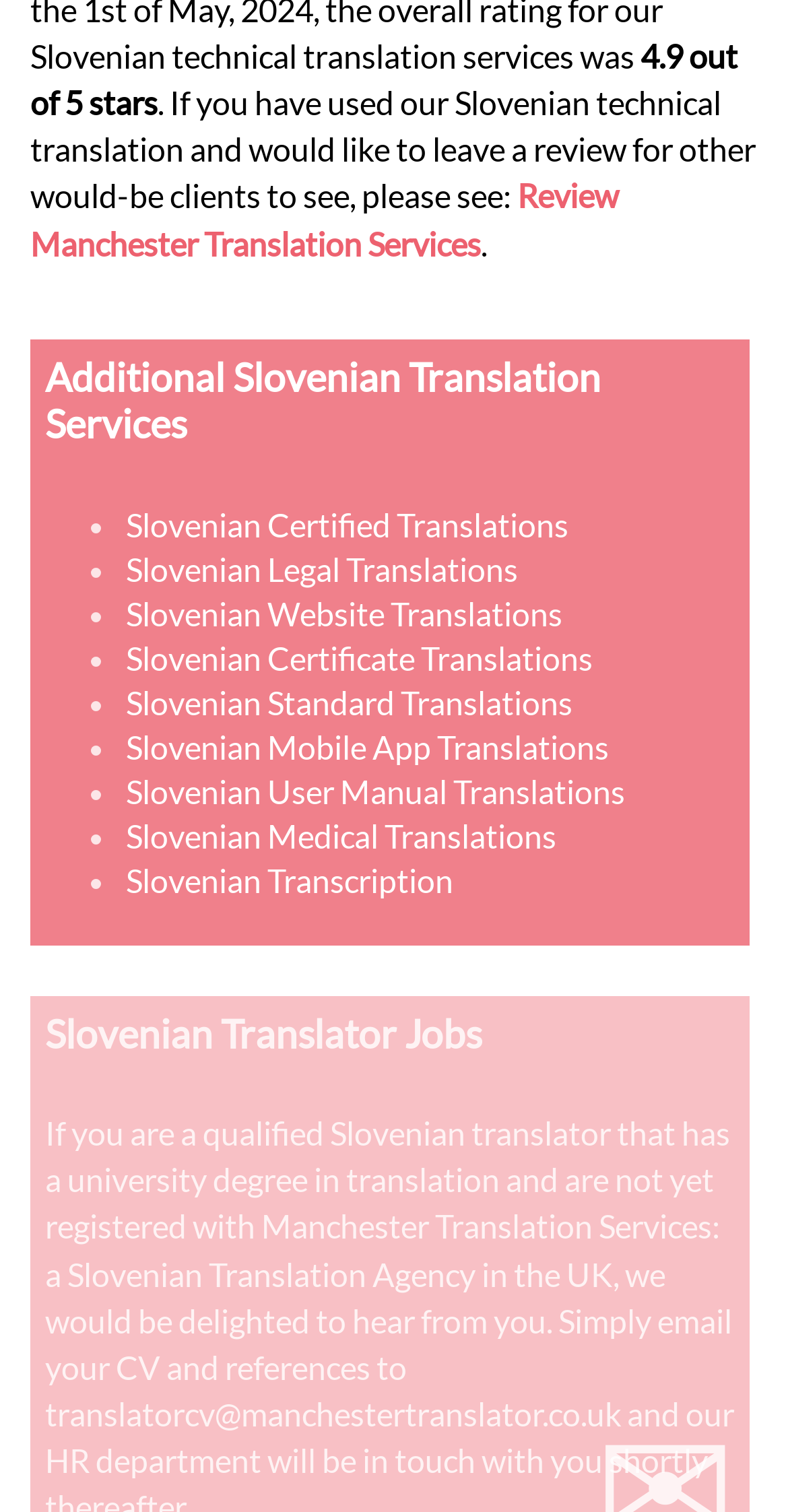Please identify the bounding box coordinates of the element that needs to be clicked to execute the following command: "Contact the translator via email". Provide the bounding box using four float numbers between 0 and 1, formatted as [left, top, right, bottom].

[0.754, 0.967, 0.934, 0.998]